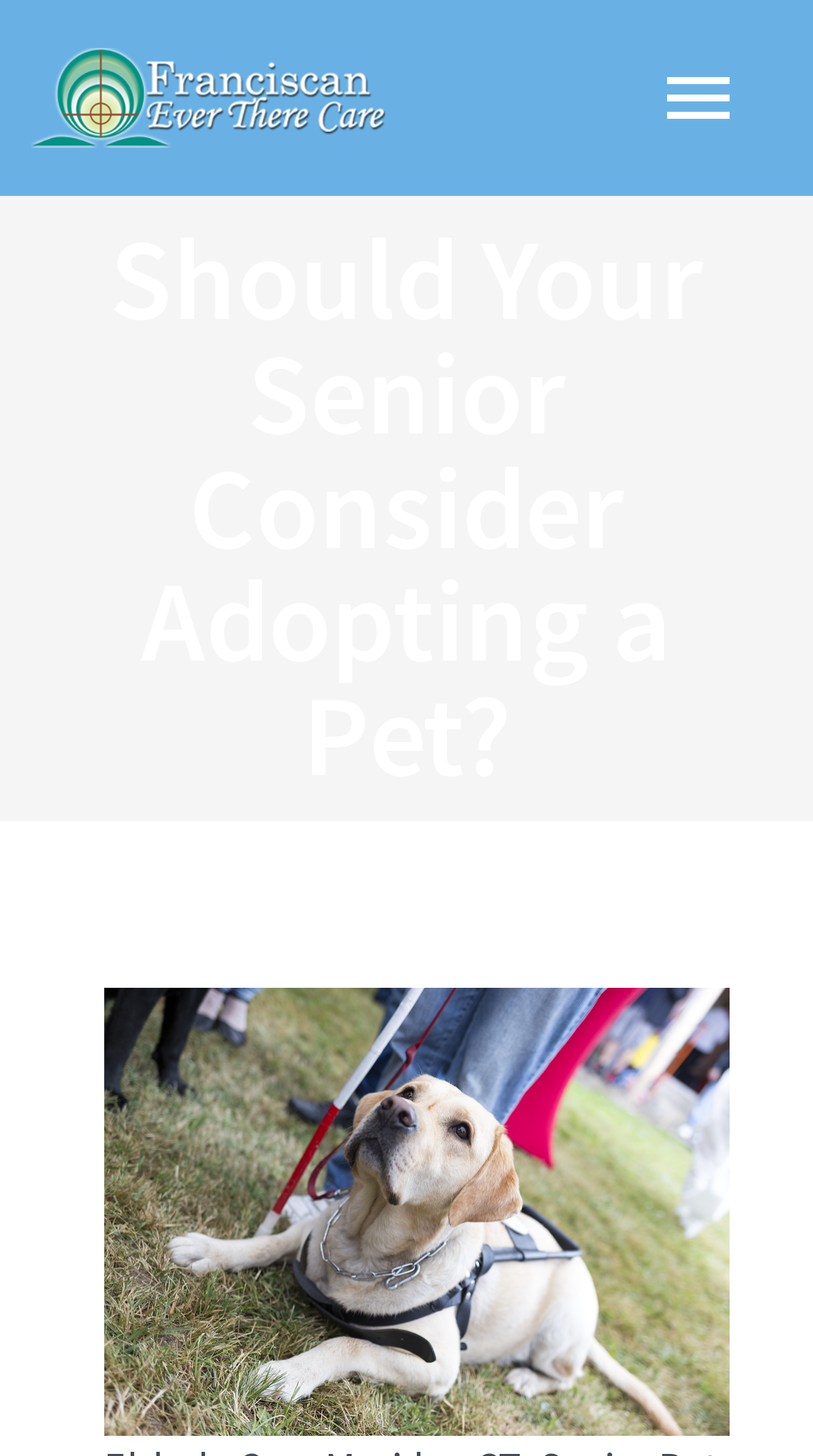What is the purpose of the button at the bottom right corner?
Kindly give a detailed and elaborate answer to the question.

I found the purpose of the button at the bottom right corner by looking at its text content, which is ' Go to Top', indicating that it allows users to scroll back to the top of the webpage.